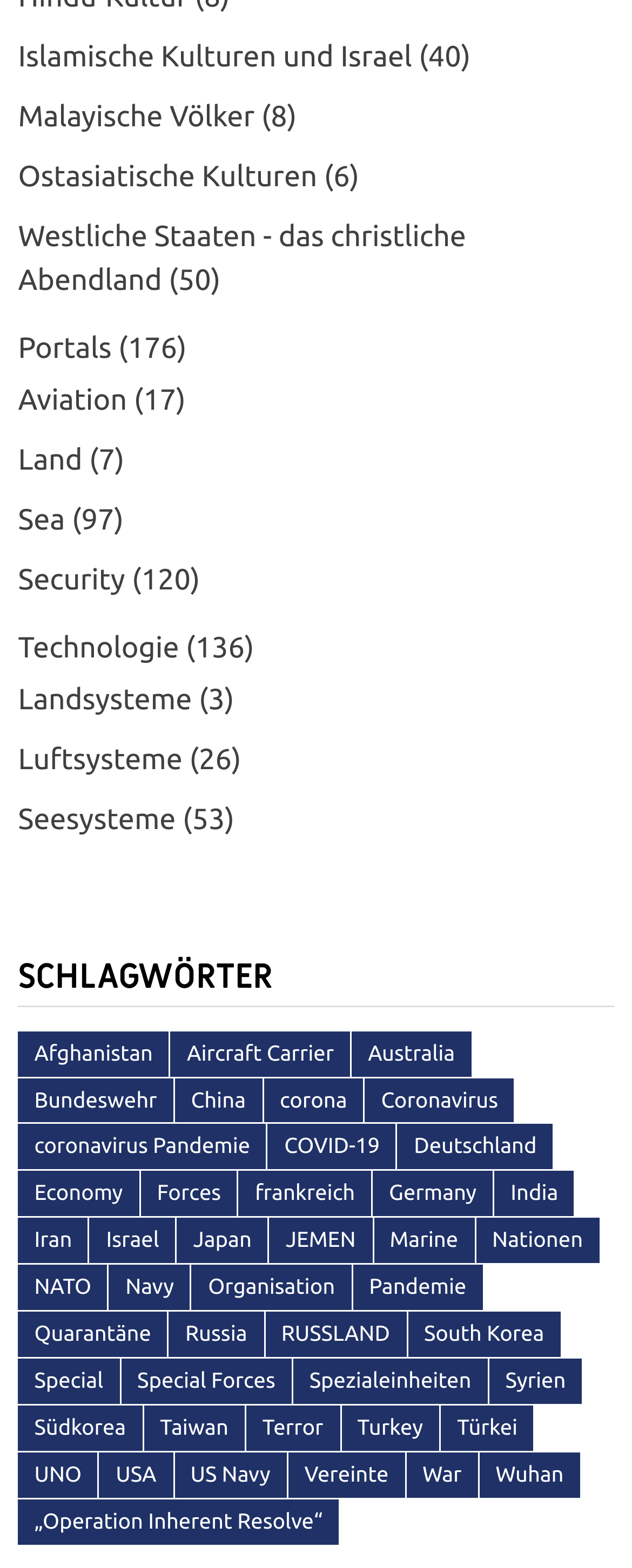What is the last category above 'SCHLAGWÖRTER'?
Can you give a detailed and elaborate answer to the question?

I looked at the categories above the heading 'SCHLAGWÖRTER' and found that the last category is 'Seesysteme'.